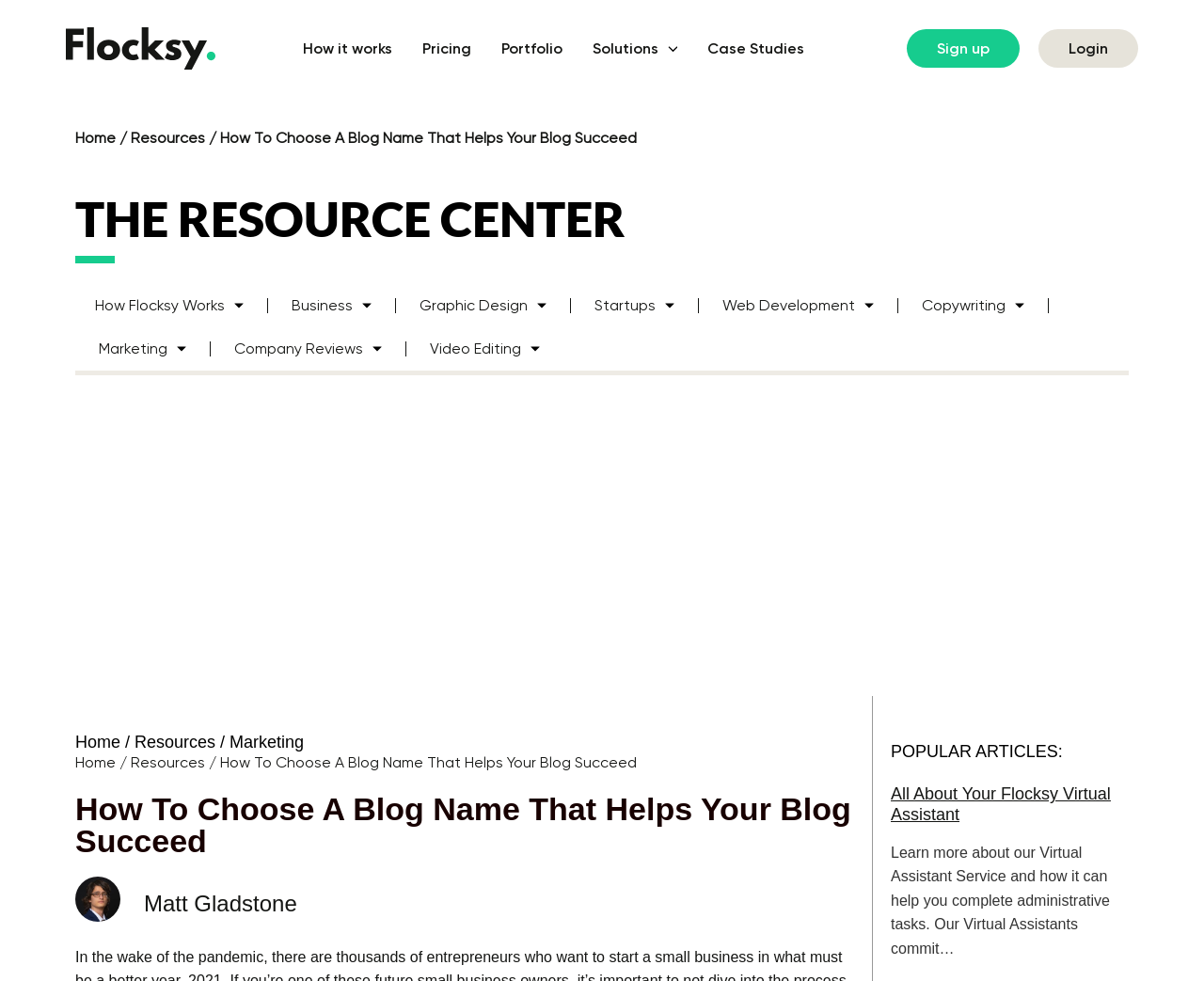What is the title of the current blog post?
Please answer the question as detailed as possible.

I found the title of the current blog post by looking at the StaticText element with the text 'How To Choose A Blog Name That Helps Your Blog Succeed' which is located at [0.183, 0.131, 0.529, 0.149] and also at [0.183, 0.768, 0.529, 0.787]. This text is likely to be the title of the blog post.